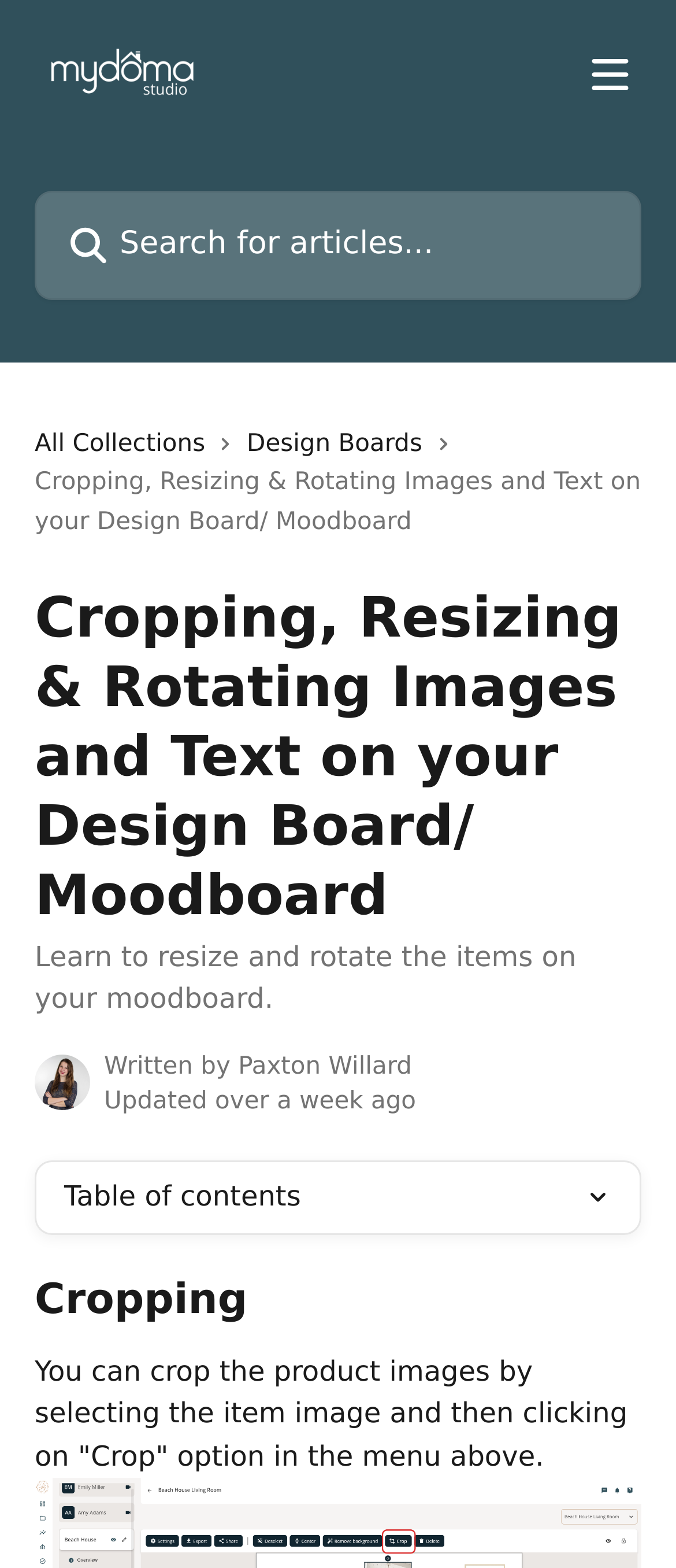Extract the bounding box coordinates for the UI element described by the text: "alt="Mydoma Studio Help Center"". The coordinates should be in the form of [left, top, right, bottom] with values between 0 and 1.

[0.051, 0.027, 0.31, 0.065]